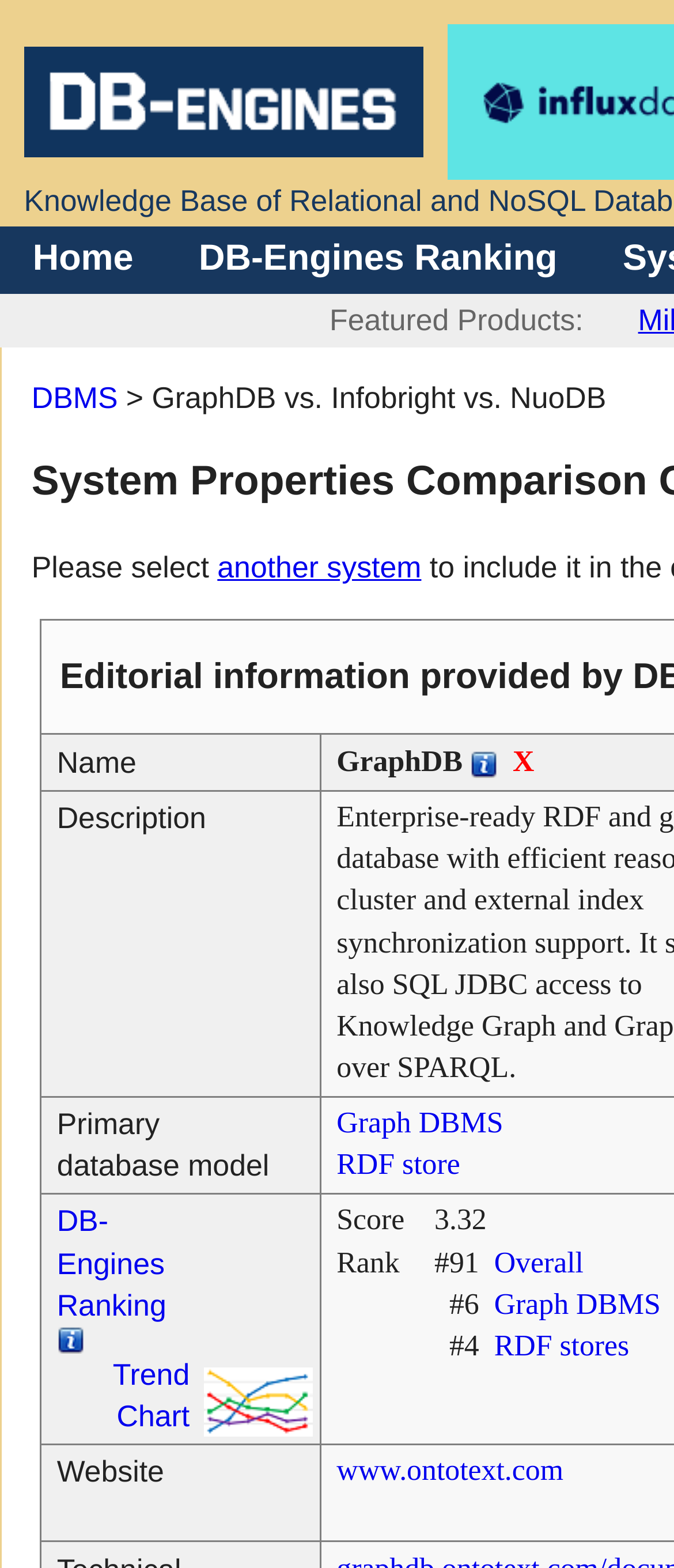Respond to the following question using a concise word or phrase: 
What is the website of GraphDB?

www.ontotext.com